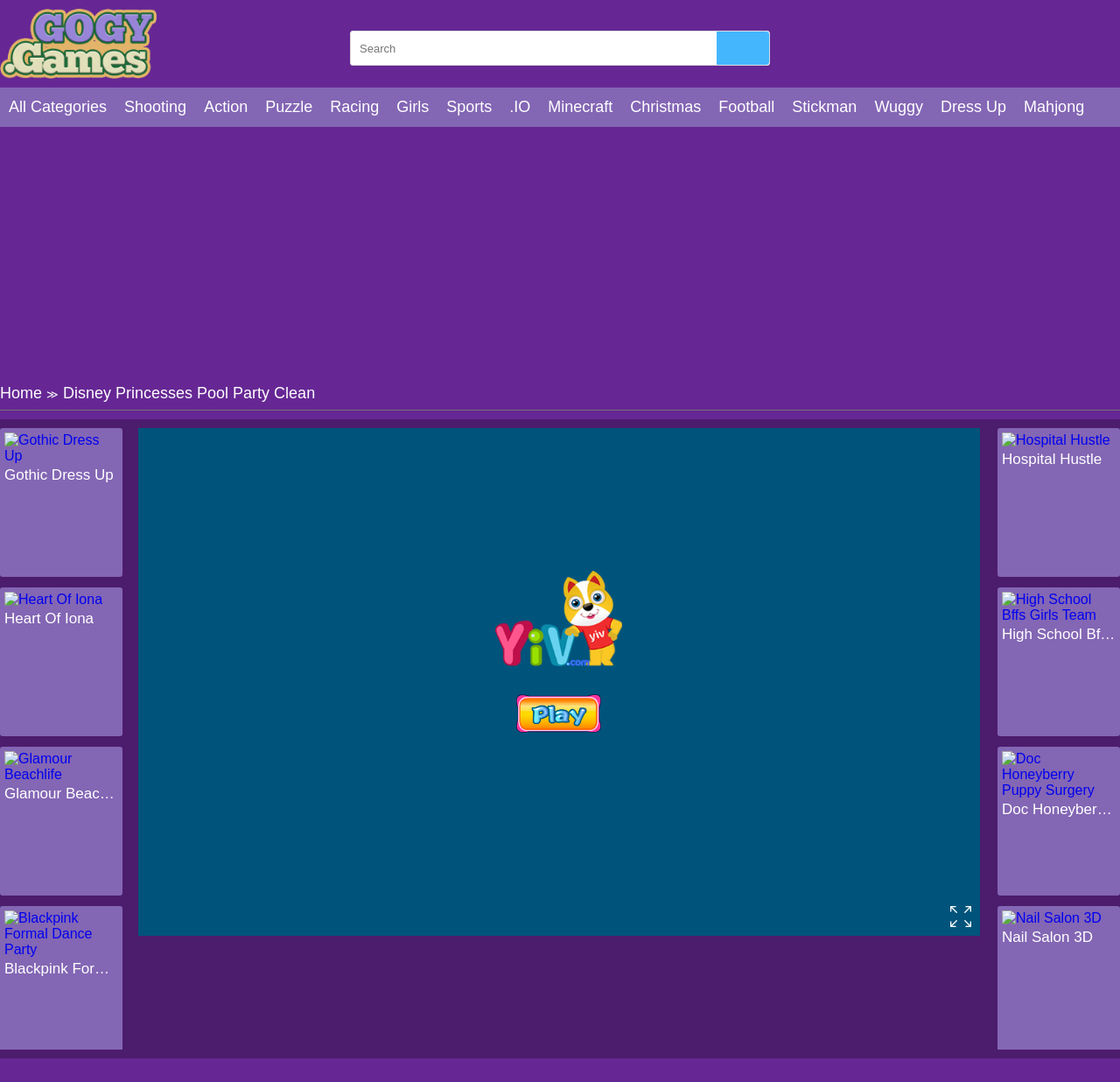Identify the bounding box coordinates for the element you need to click to achieve the following task: "Search for a game". The coordinates must be four float values ranging from 0 to 1, formatted as [left, top, right, bottom].

[0.312, 0.028, 0.688, 0.061]